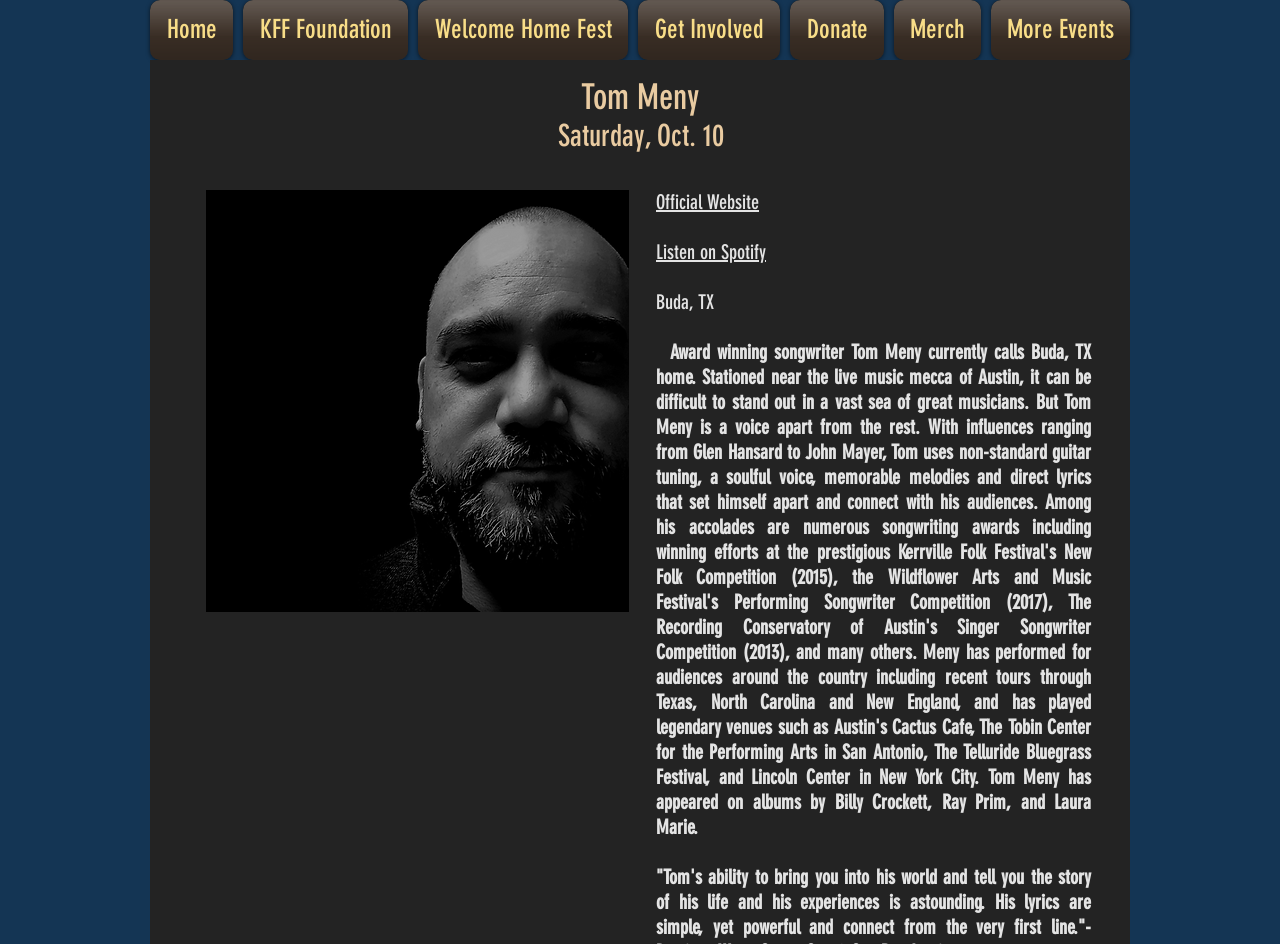Given the element description KFF Foundation, specify the bounding box coordinates of the corresponding UI element in the format (top-left x, top-left y, bottom-right x, bottom-right y). All values must be between 0 and 1.

[0.186, 0.0, 0.323, 0.064]